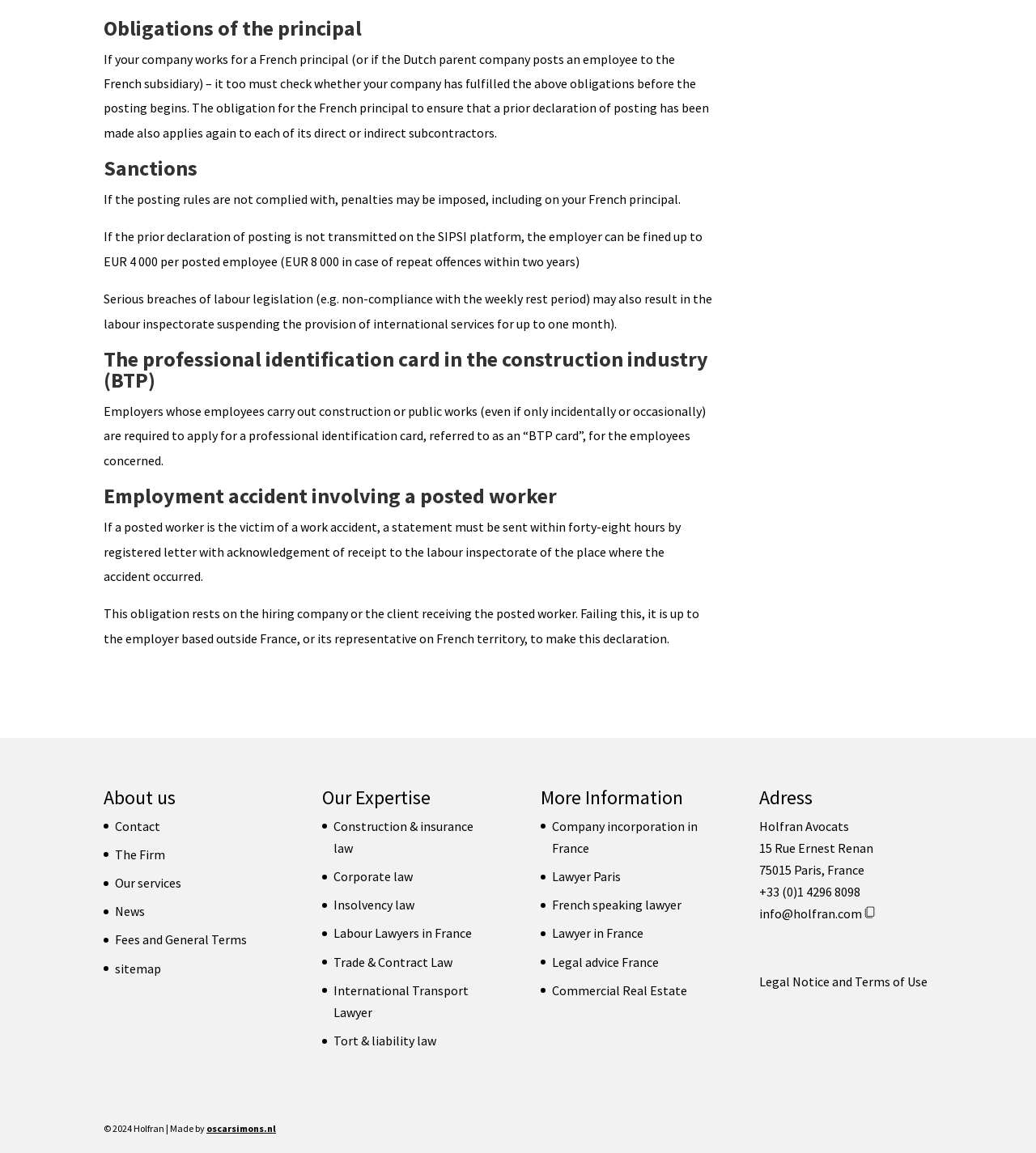Specify the bounding box coordinates of the area to click in order to execute this command: 'Click on 'Contact''. The coordinates should consist of four float numbers ranging from 0 to 1, and should be formatted as [left, top, right, bottom].

[0.111, 0.709, 0.155, 0.723]